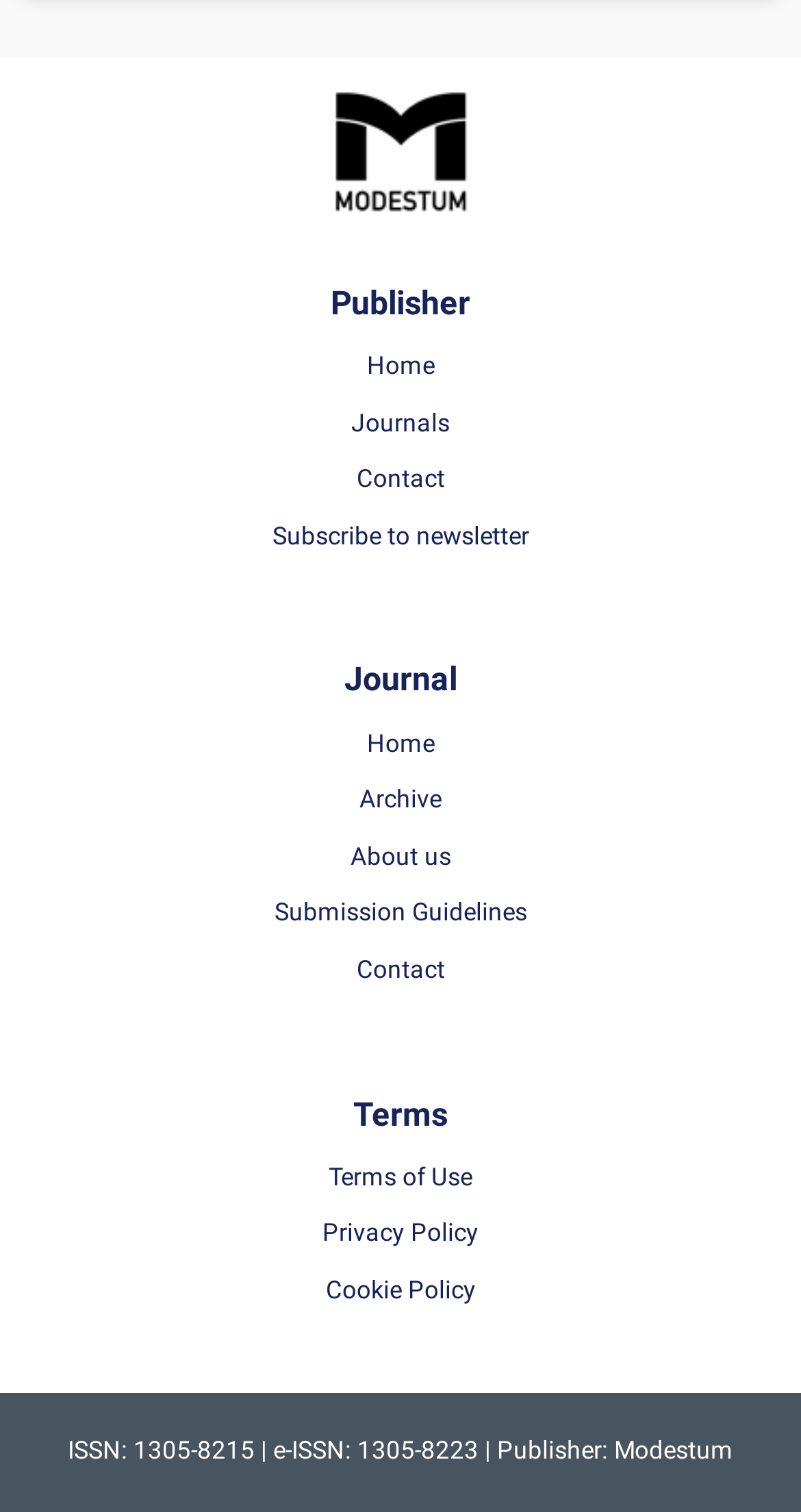Please provide the bounding box coordinates for the UI element as described: "Share on FacebookShare on Facebook". The coordinates must be four floats between 0 and 1, represented as [left, top, right, bottom].

None